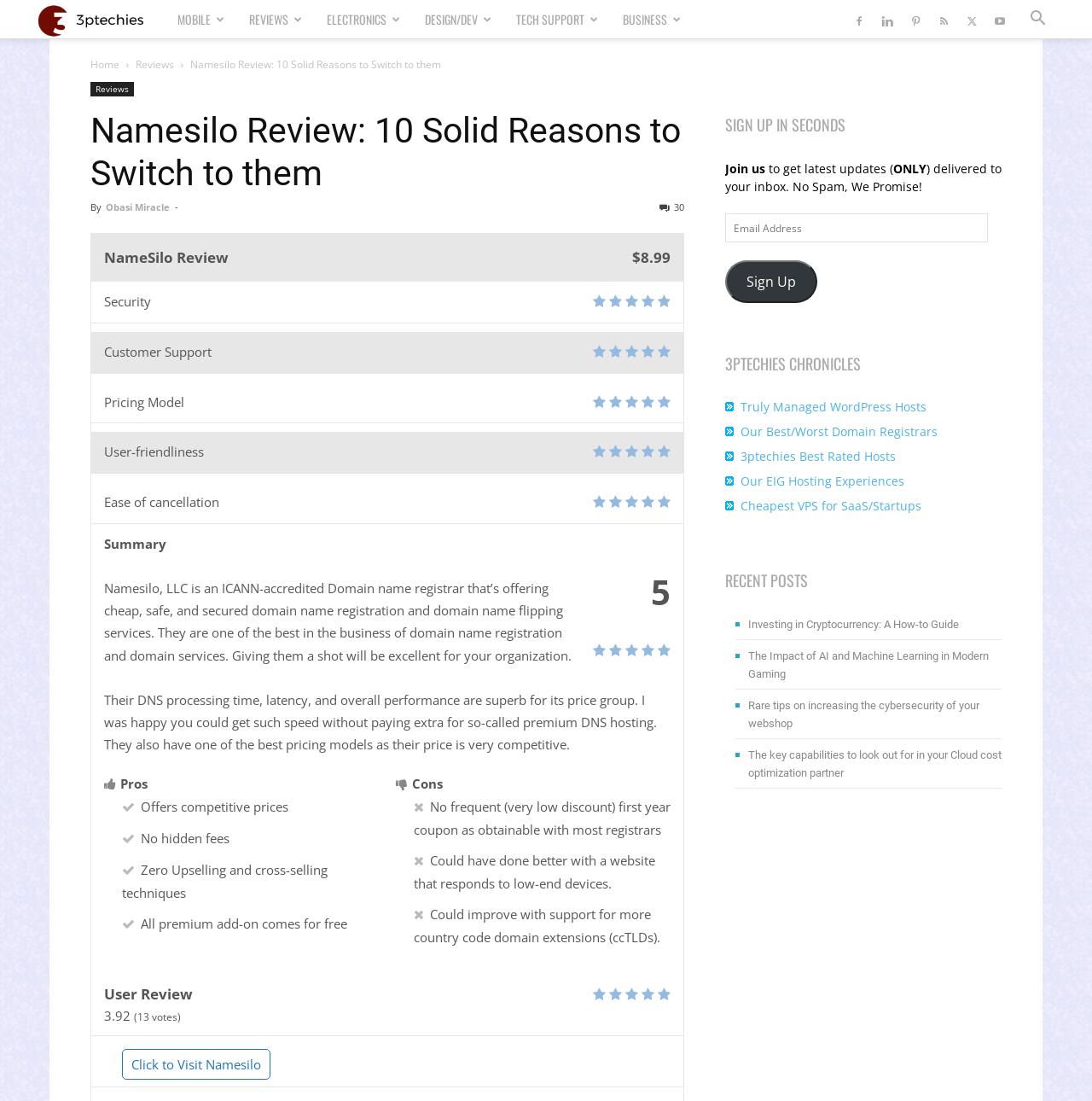Show the bounding box coordinates for the element that needs to be clicked to execute the following instruction: "Sign up for the newsletter". Provide the coordinates in the form of four float numbers between 0 and 1, i.e., [left, top, right, bottom].

[0.664, 0.236, 0.748, 0.275]